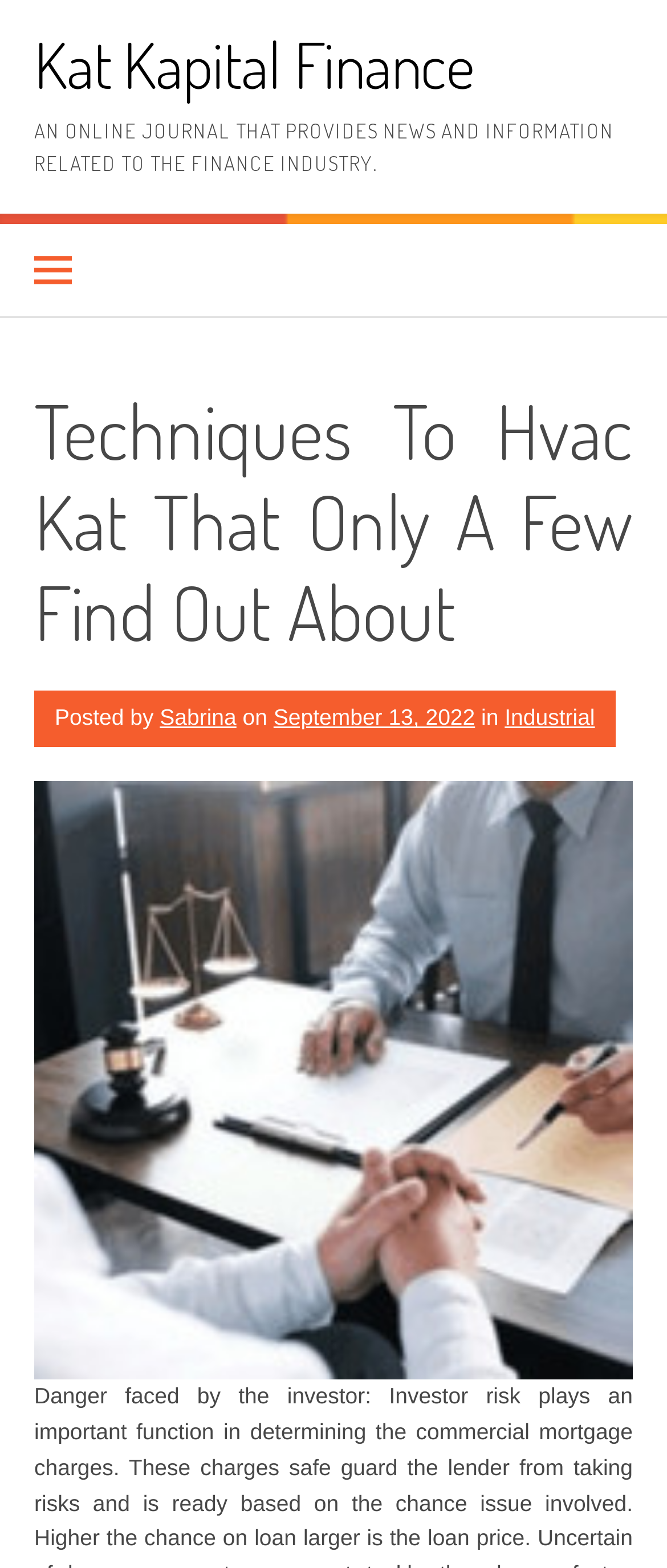Please answer the following question as detailed as possible based on the image: 
When was the article posted?

I found a link 'September 13, 2022' which is located near the article title and author information, indicating that it is the date when the article was posted.